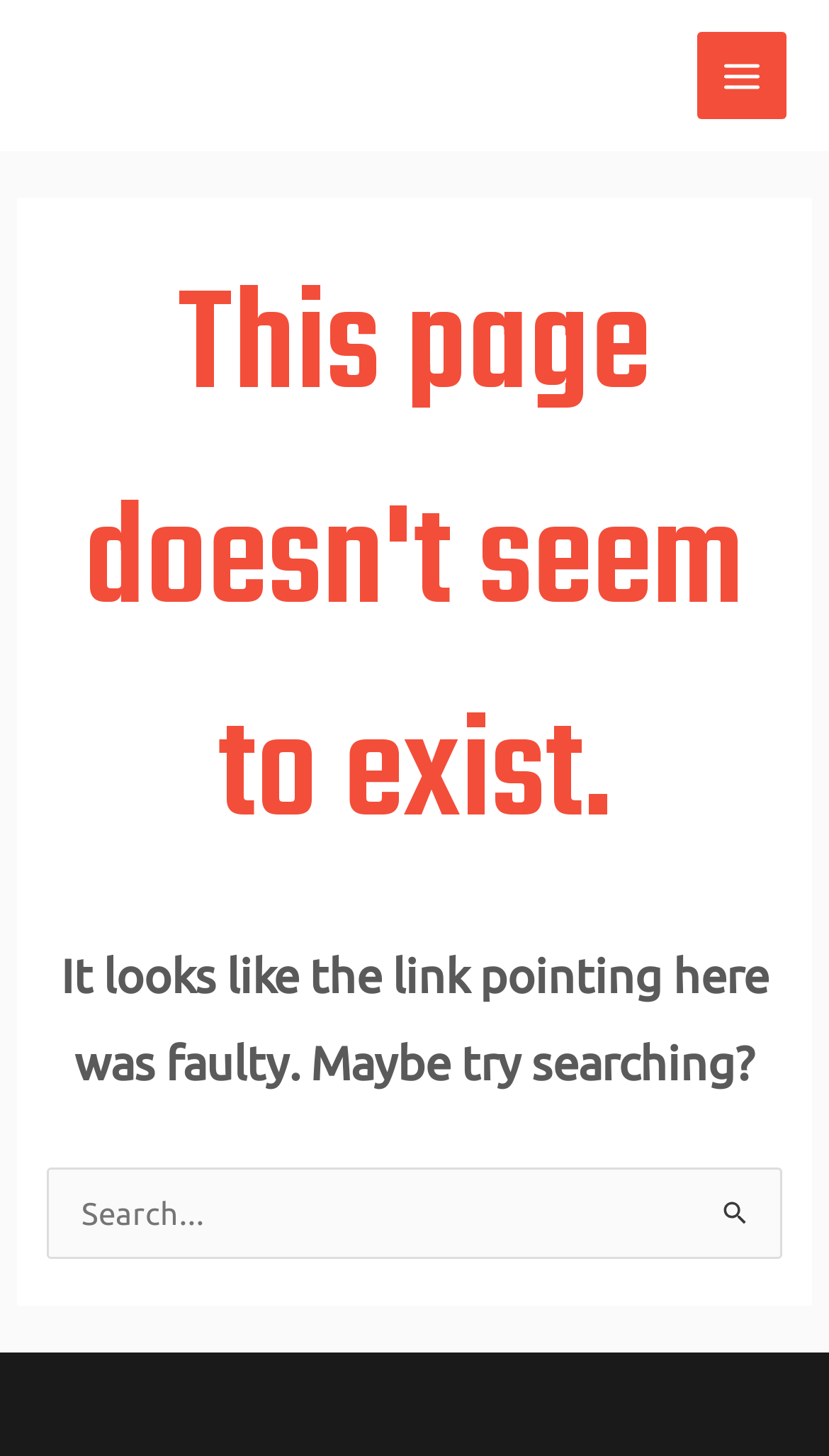Please answer the following question using a single word or phrase: 
What is the alternative action suggested for faulty links?

Try searching